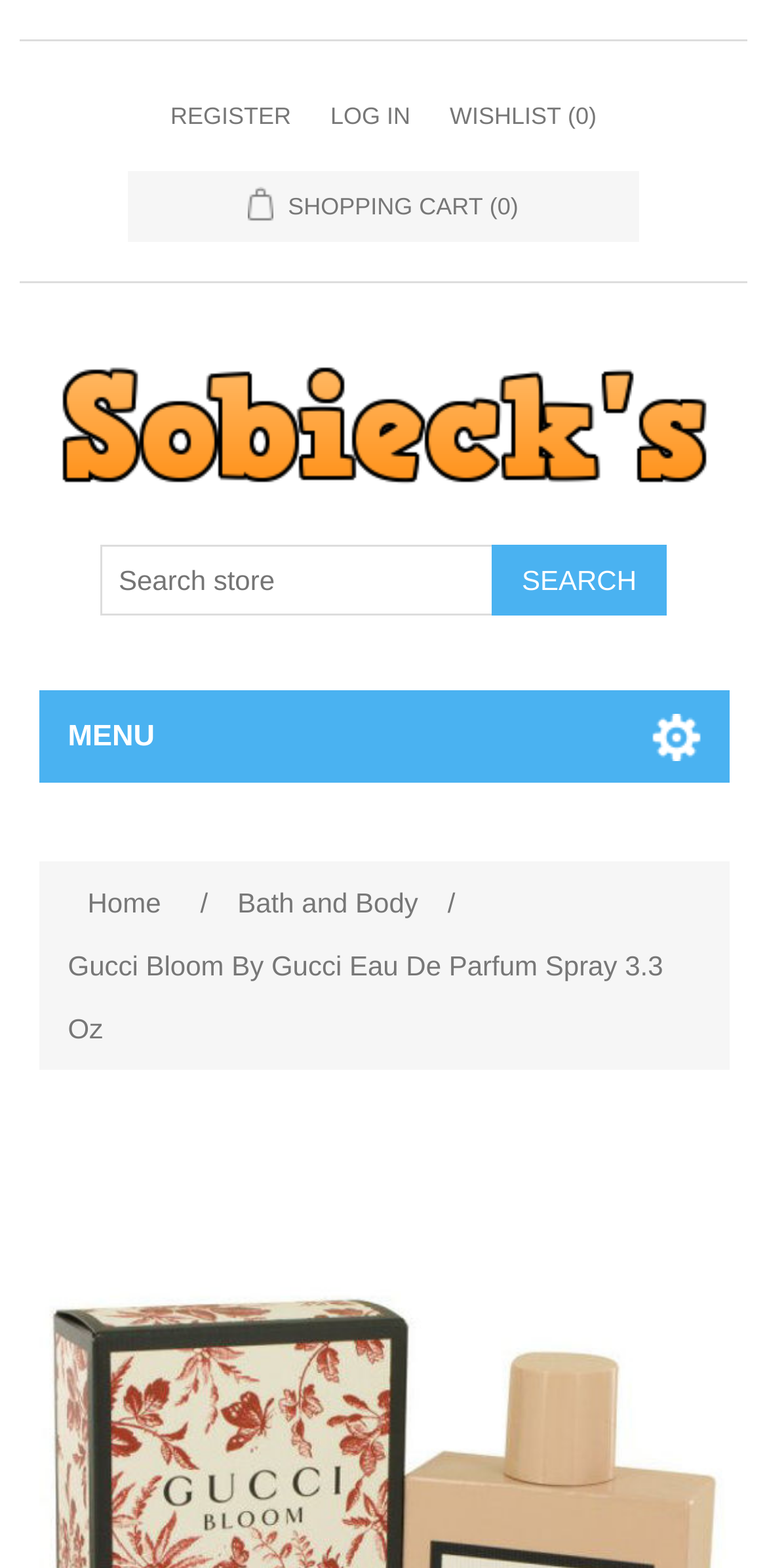Bounding box coordinates are given in the format (top-left x, top-left y, bottom-right x, bottom-right y). All values should be floating point numbers between 0 and 1. Provide the bounding box coordinate for the UI element described as: aria-label="Search store" name="q" placeholder="Search store"

[0.132, 0.347, 0.644, 0.393]